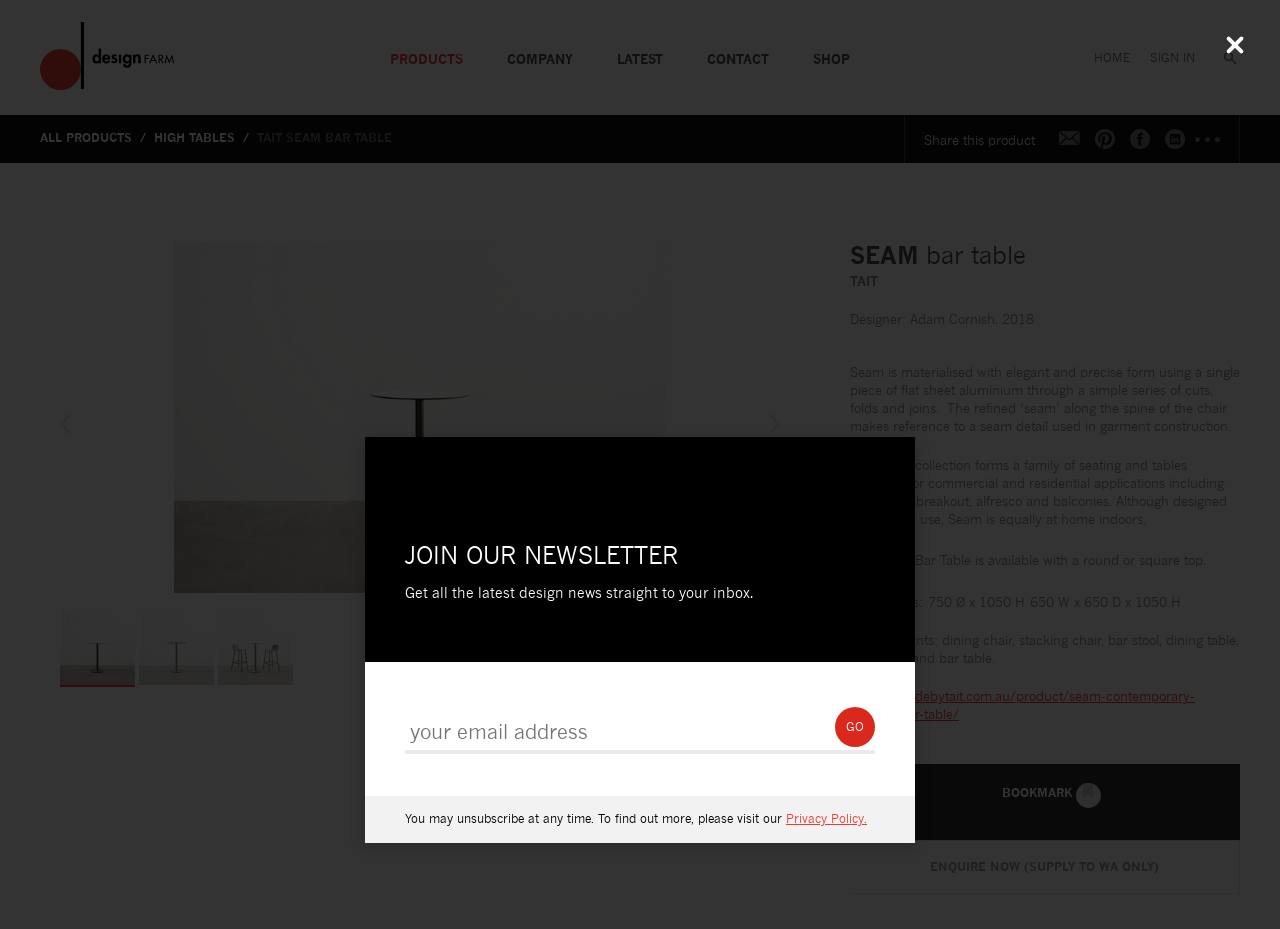Find the bounding box coordinates of the clickable area required to complete the following action: "Search for products".

[0.941, 0.0, 0.969, 0.108]